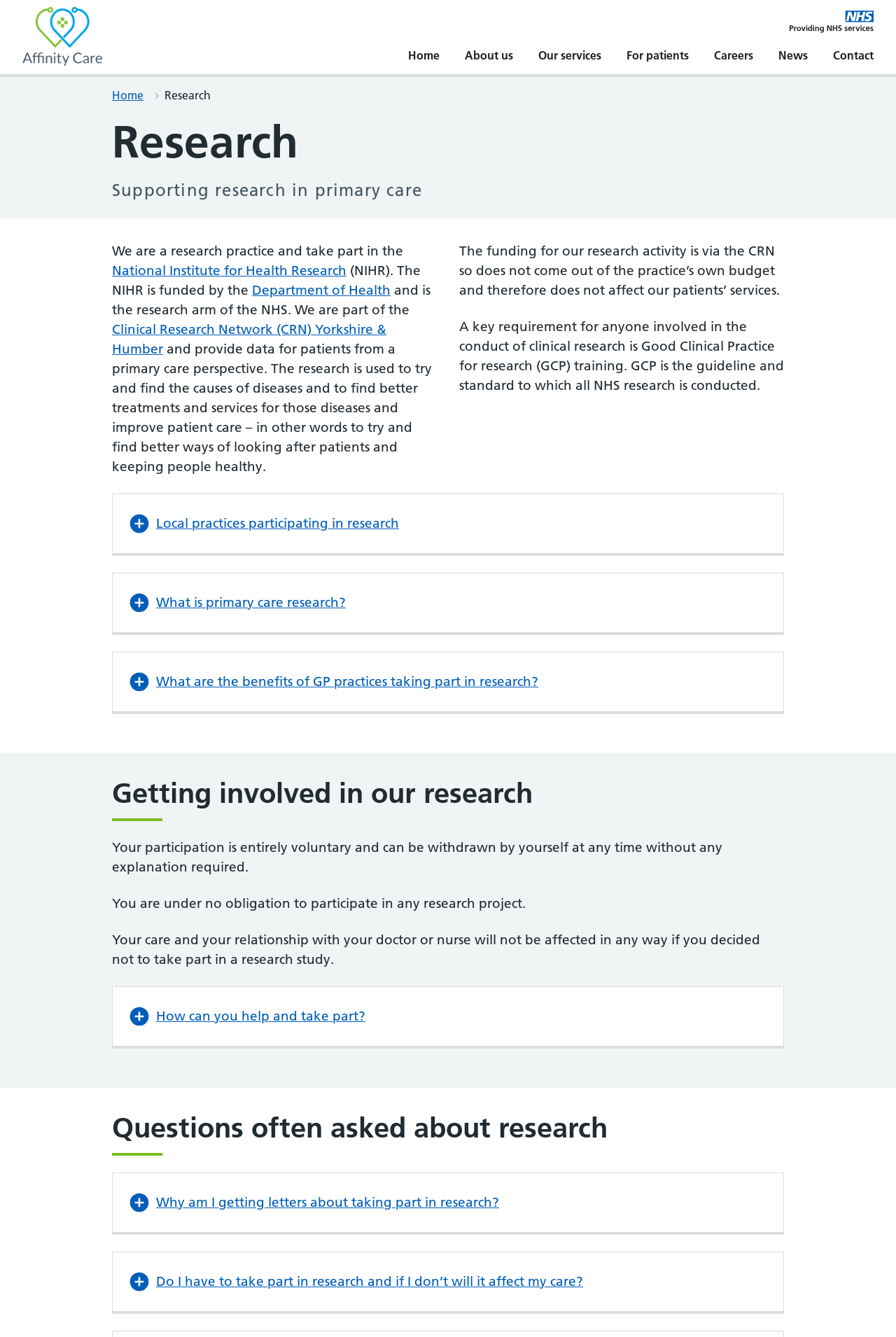Using the format (top-left x, top-left y, bottom-right x, bottom-right y), provide the bounding box coordinates for the described UI element. All values should be floating point numbers between 0 and 1: Providing NHS services

[0.881, 0.005, 0.975, 0.03]